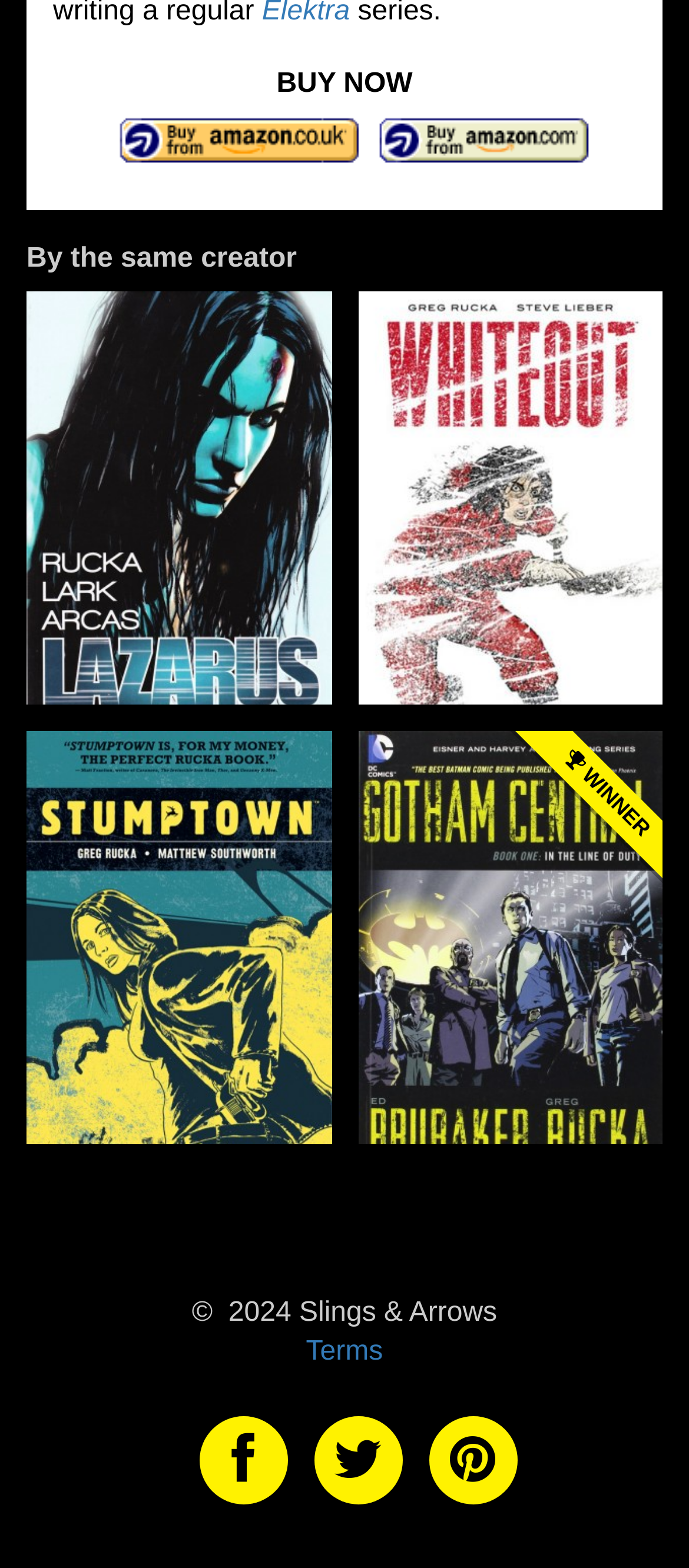Provide the bounding box coordinates of the HTML element this sentence describes: "Lazarus Volume One: Family". The bounding box coordinates consist of four float numbers between 0 and 1, i.e., [left, top, right, bottom].

[0.038, 0.185, 0.481, 0.449]